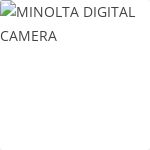Who was introduced as the new Methodist Youth President? From the image, respond with a single word or brief phrase.

Megan Thomas